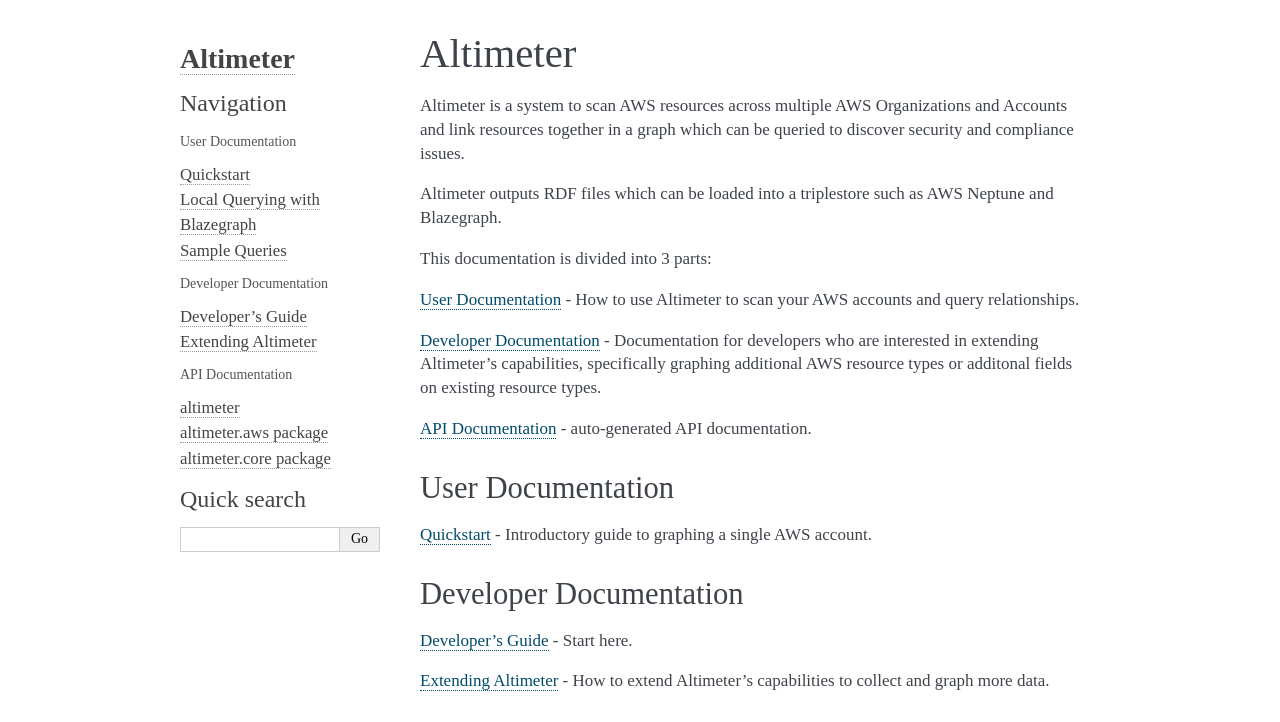What is the purpose of the Quickstart link?
Examine the image and give a concise answer in one word or a short phrase.

Introductory guide to graphing a single AWS account